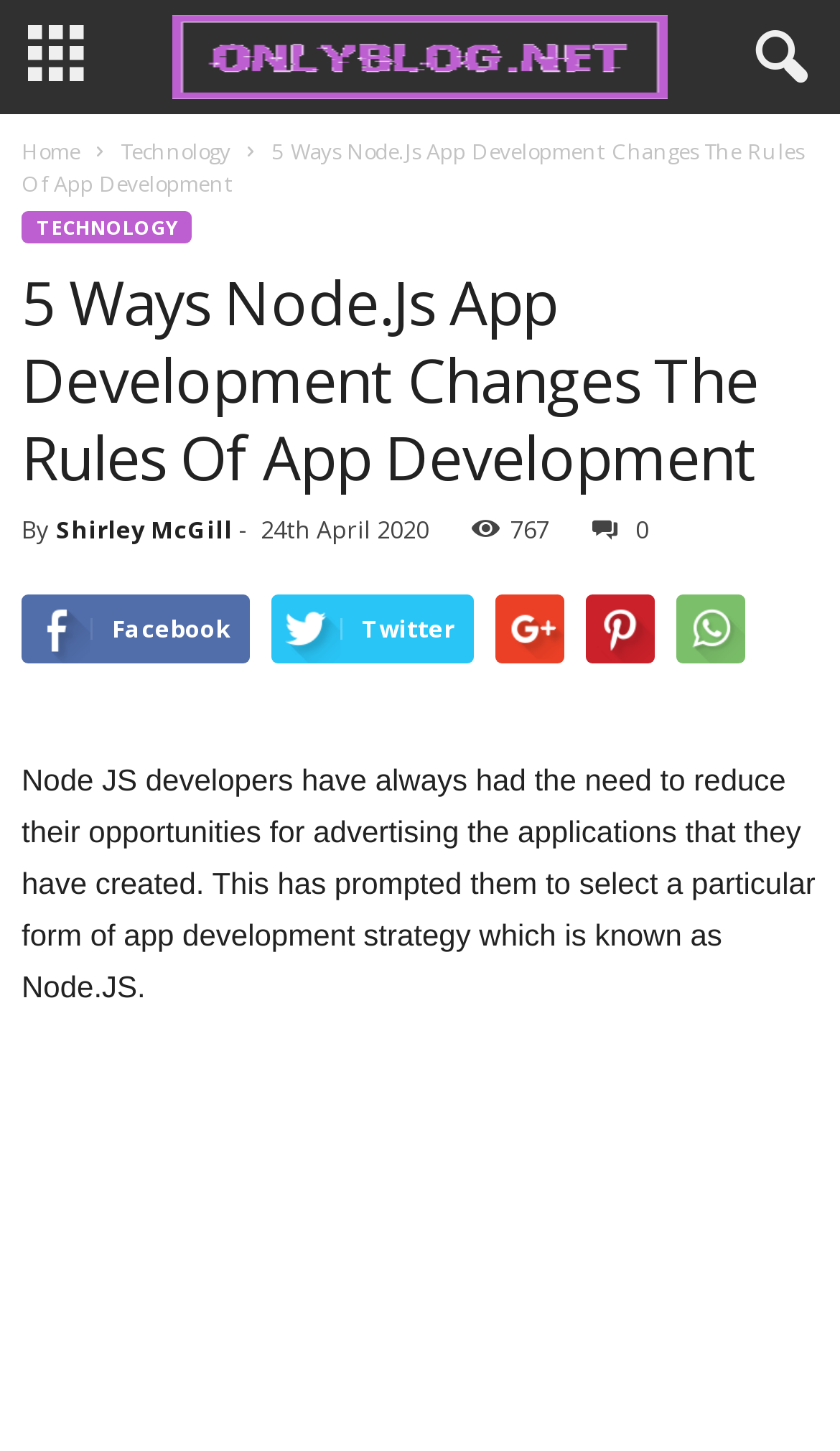Determine the bounding box for the HTML element described here: "Facebook". The coordinates should be given as [left, top, right, bottom] with each number being a float between 0 and 1.

[0.026, 0.41, 0.297, 0.457]